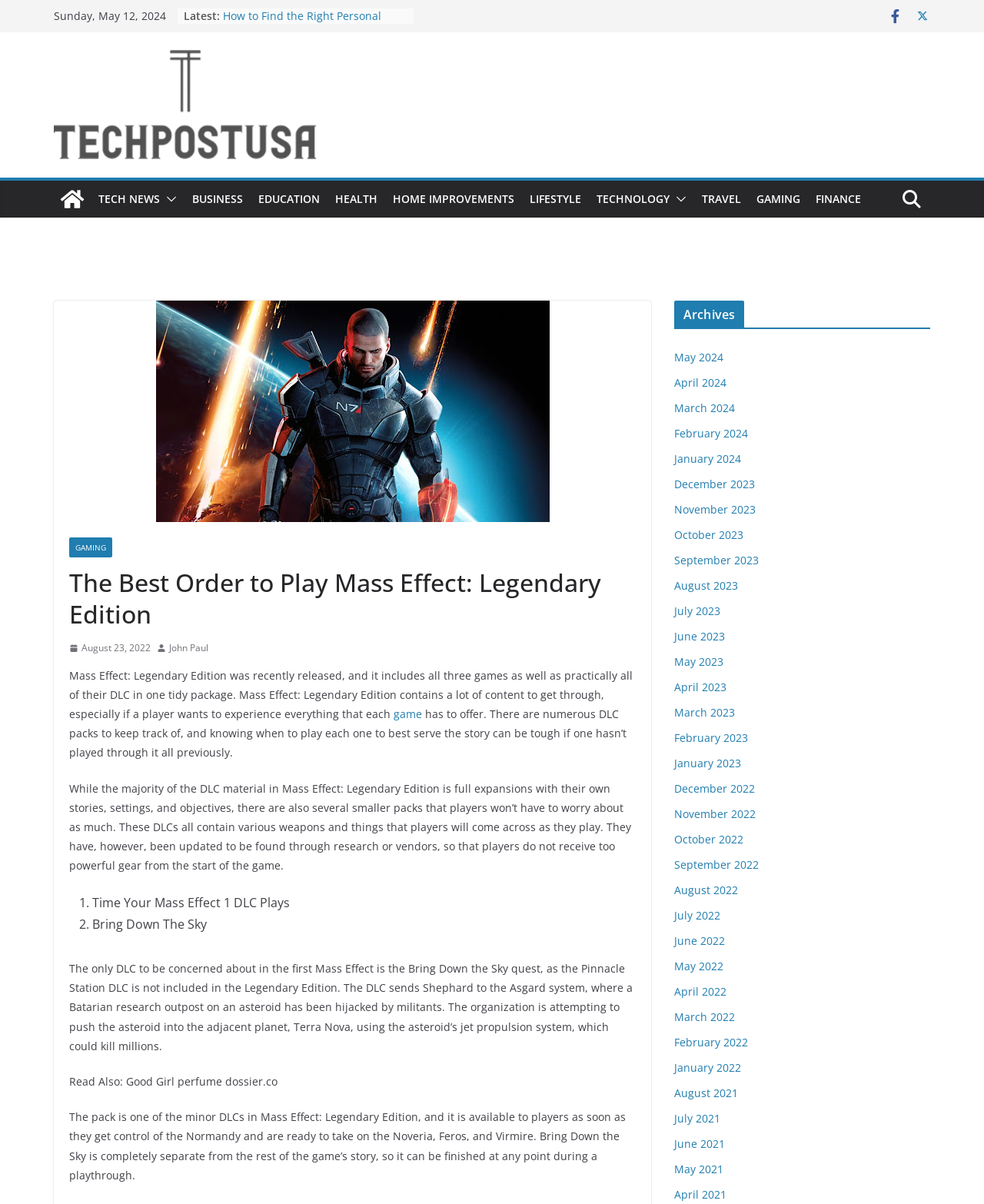What is the name of the author of the article about Mass Effect?
Can you provide an in-depth and detailed response to the question?

The name of the author of the article about Mass Effect can be found at the bottom of the article, where it says 'John Paul'.